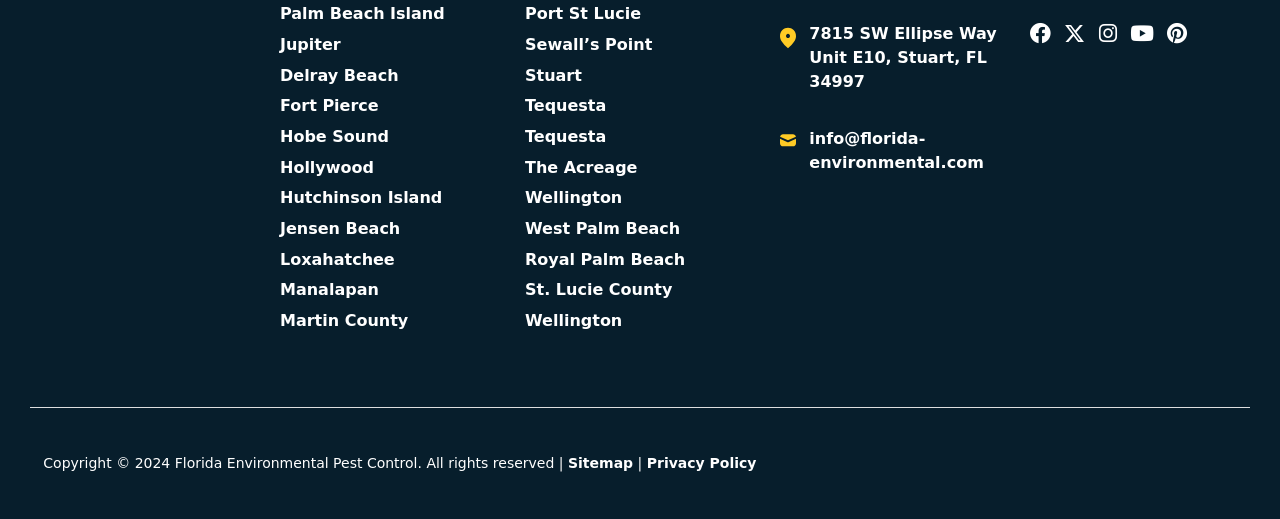What is the company's email address?
Look at the image and answer the question using a single word or phrase.

info@florida-environmental.com